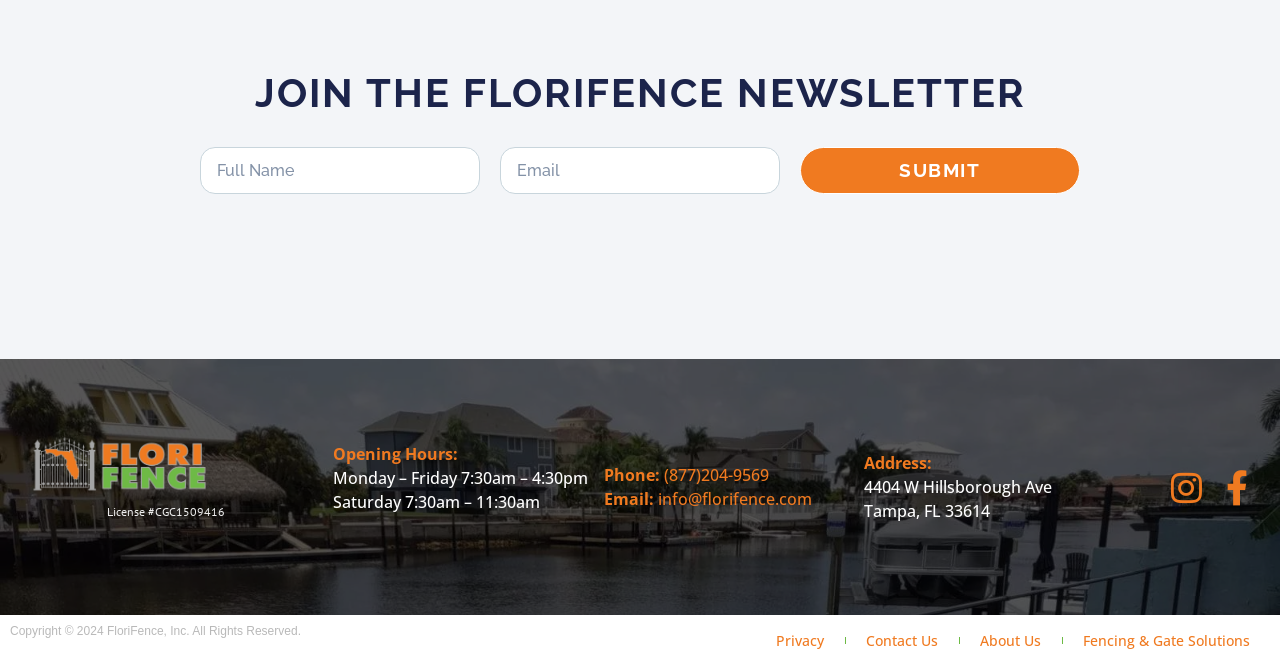Please indicate the bounding box coordinates of the element's region to be clicked to achieve the instruction: "Enter full name". Provide the coordinates as four float numbers between 0 and 1, i.e., [left, top, right, bottom].

[0.156, 0.221, 0.375, 0.291]